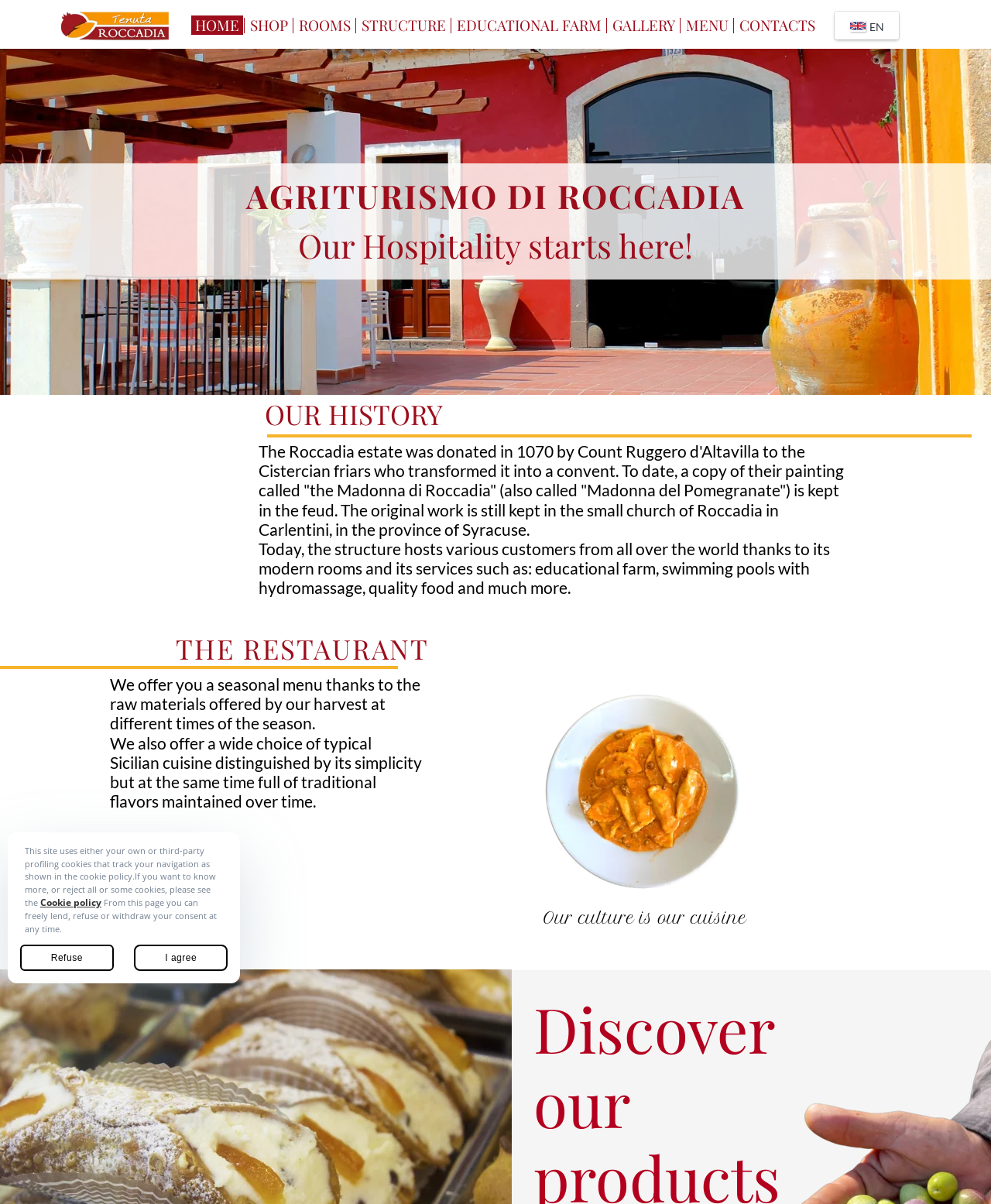Please answer the following question using a single word or phrase: 
What is the name of the painting mentioned?

Madonna di Roccadia